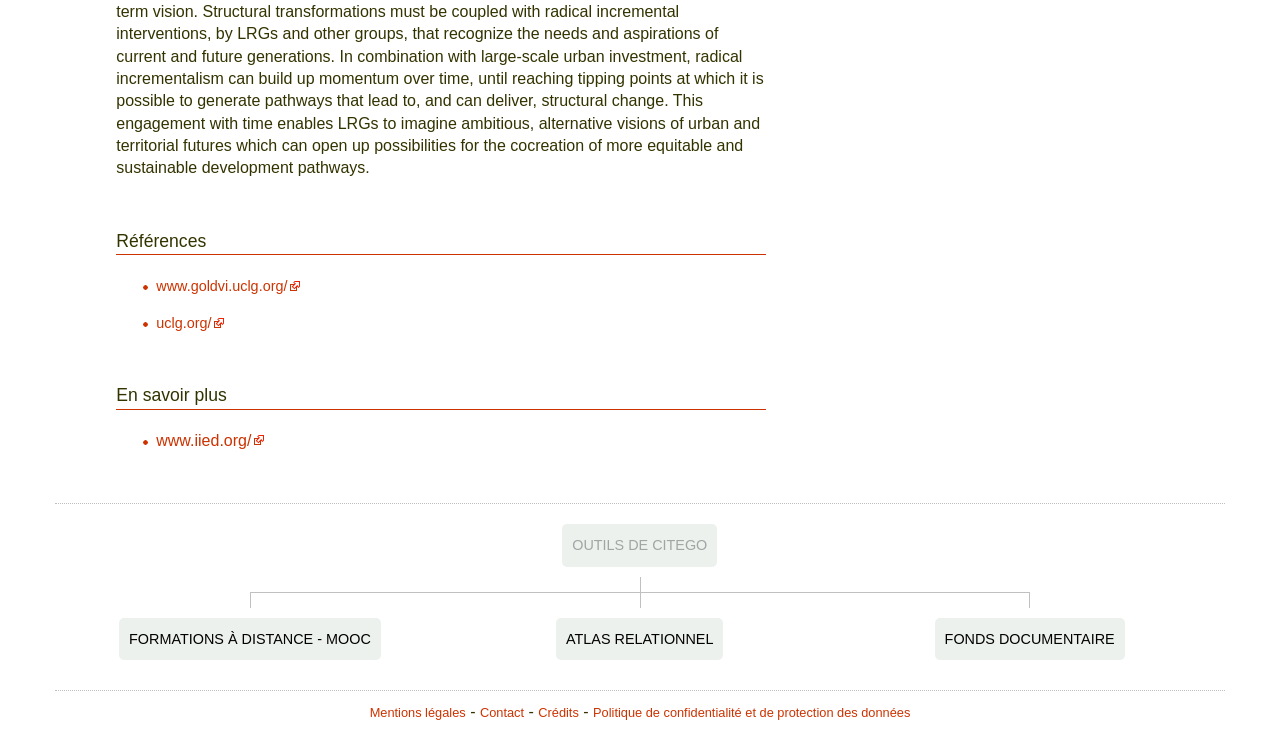How many main sections are on the webpage?
Please respond to the question with a detailed and thorough explanation.

I identified two main sections on the webpage: 'Références' and the section with links 'FORMATIONS À DISTANCE - MOOC', 'ATLAS RELATIONNEL', etc. These two sections are separated by a clear visual gap.